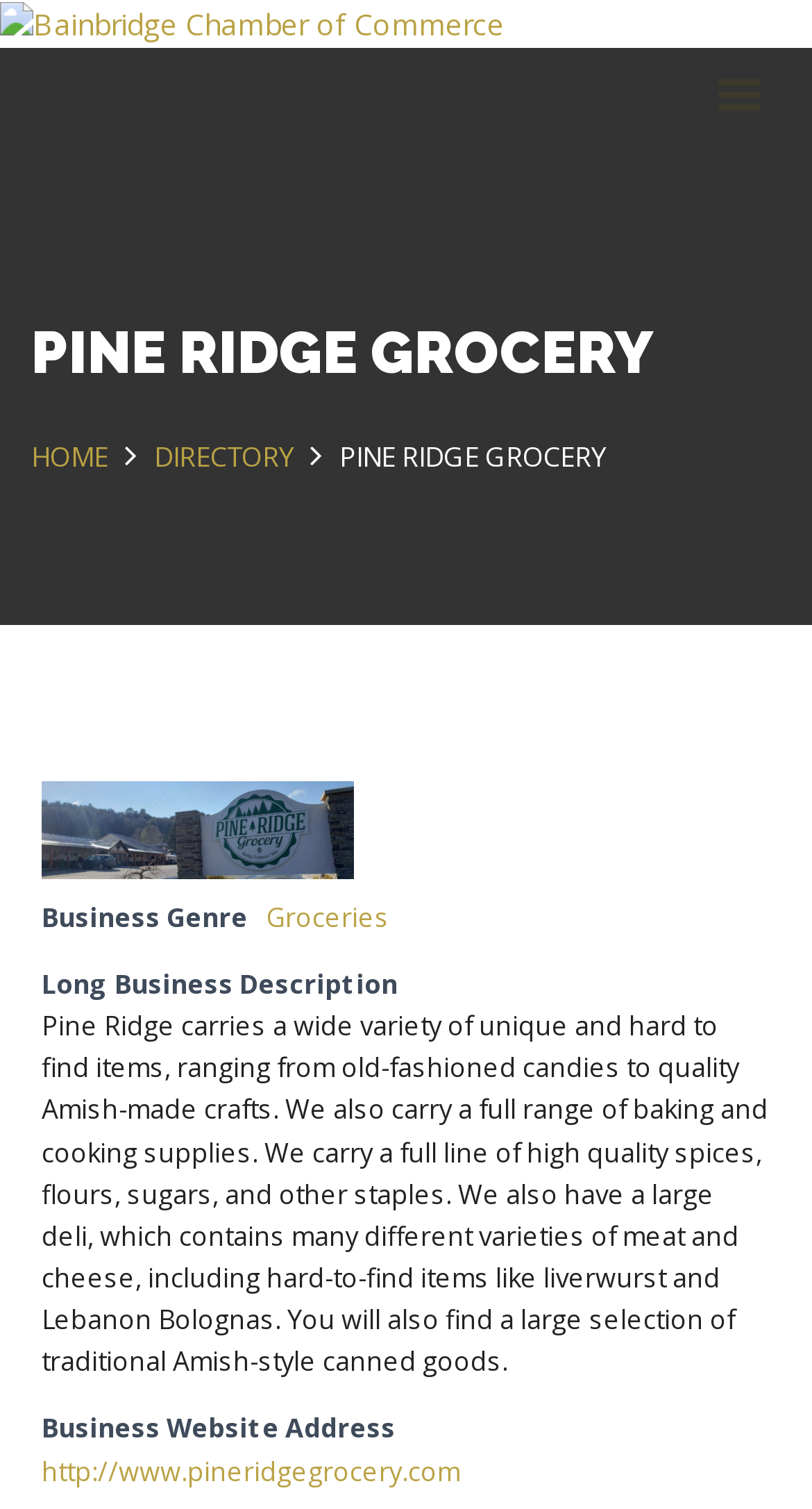Please identify the bounding box coordinates of the area that needs to be clicked to follow this instruction: "Visit Pine Ridge Grocery website".

[0.051, 0.963, 0.567, 0.986]